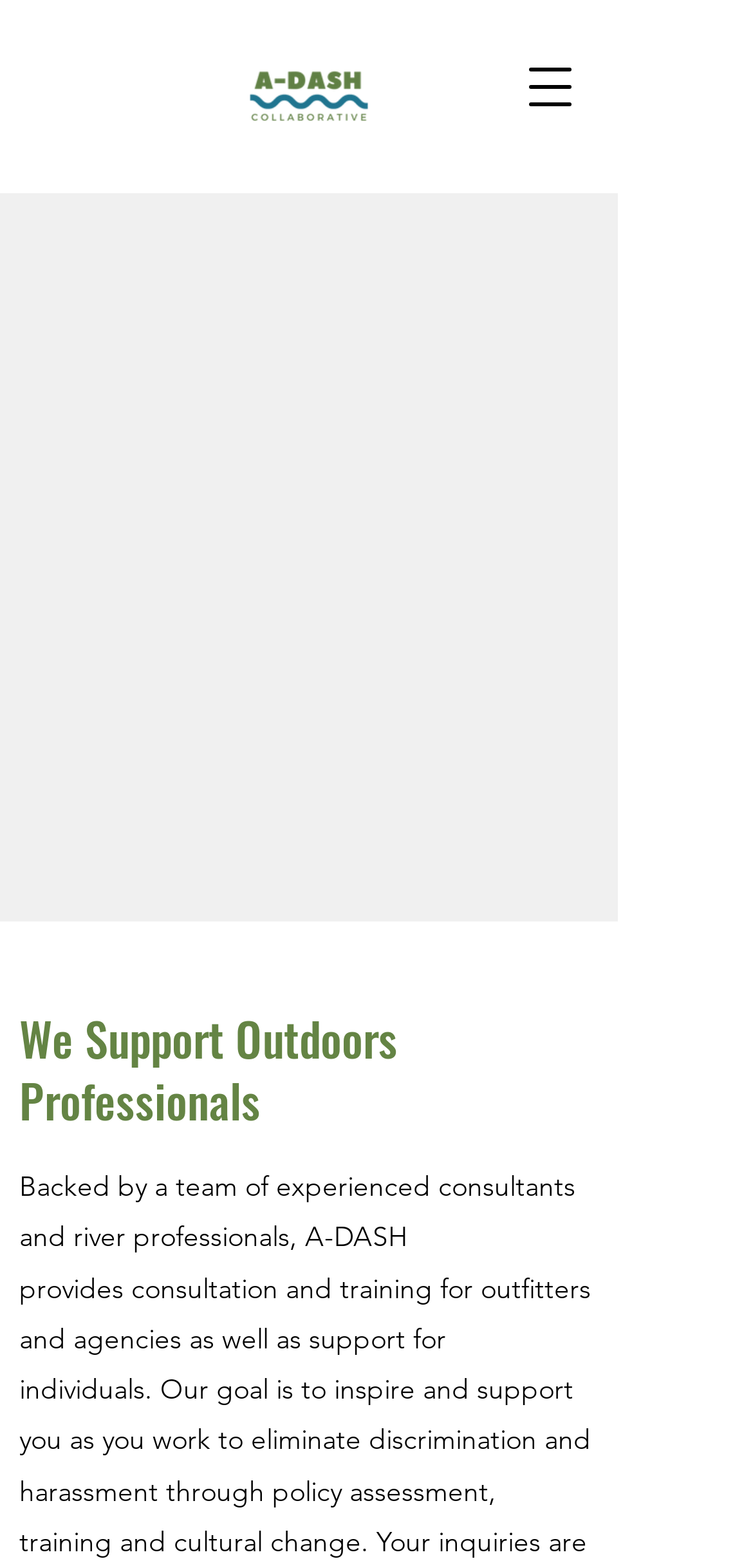Articulate a detailed summary of the webpage's content and design.

The webpage is about sexual harassment consulting and training for outfitters and river professionals. At the top right corner, there is a button to open a navigation menu. Next to it, on the left, is the A-DASH logo, which is an image. Below the logo, there is a large image that takes up most of the width of the page, depicting a river scene.

Above the image, there is a heading that reads "Cultivating equity, inclusion, support and trust on and off the river". Below this heading, there is a paragraph of text that describes A-DASH as a collaborative of river professionals and consultants.

Further down the page, there is another heading that reads "We Support Outdoors Professionals". This heading is located near the bottom of the page, slightly to the left of center.